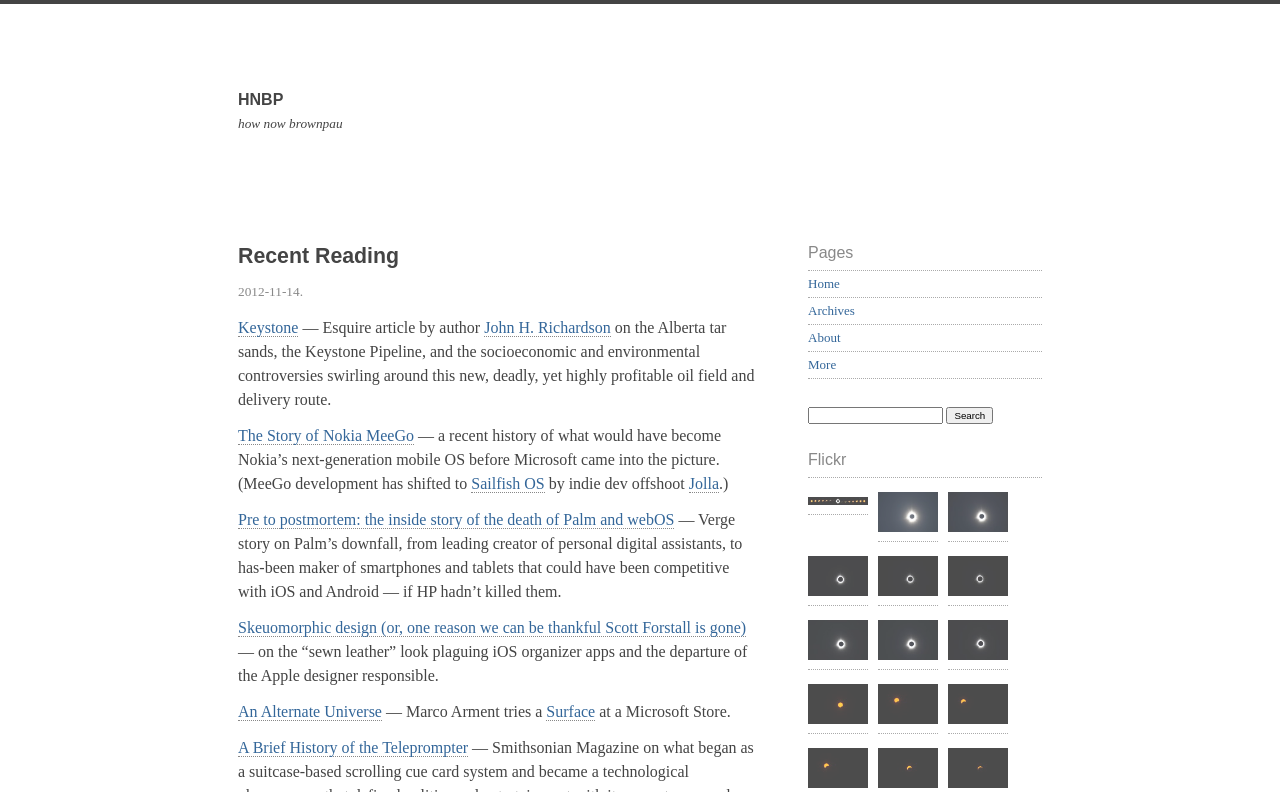Please identify the bounding box coordinates of the clickable region that I should interact with to perform the following instruction: "view archives". The coordinates should be expressed as four float numbers between 0 and 1, i.e., [left, top, right, bottom].

[0.631, 0.383, 0.668, 0.402]